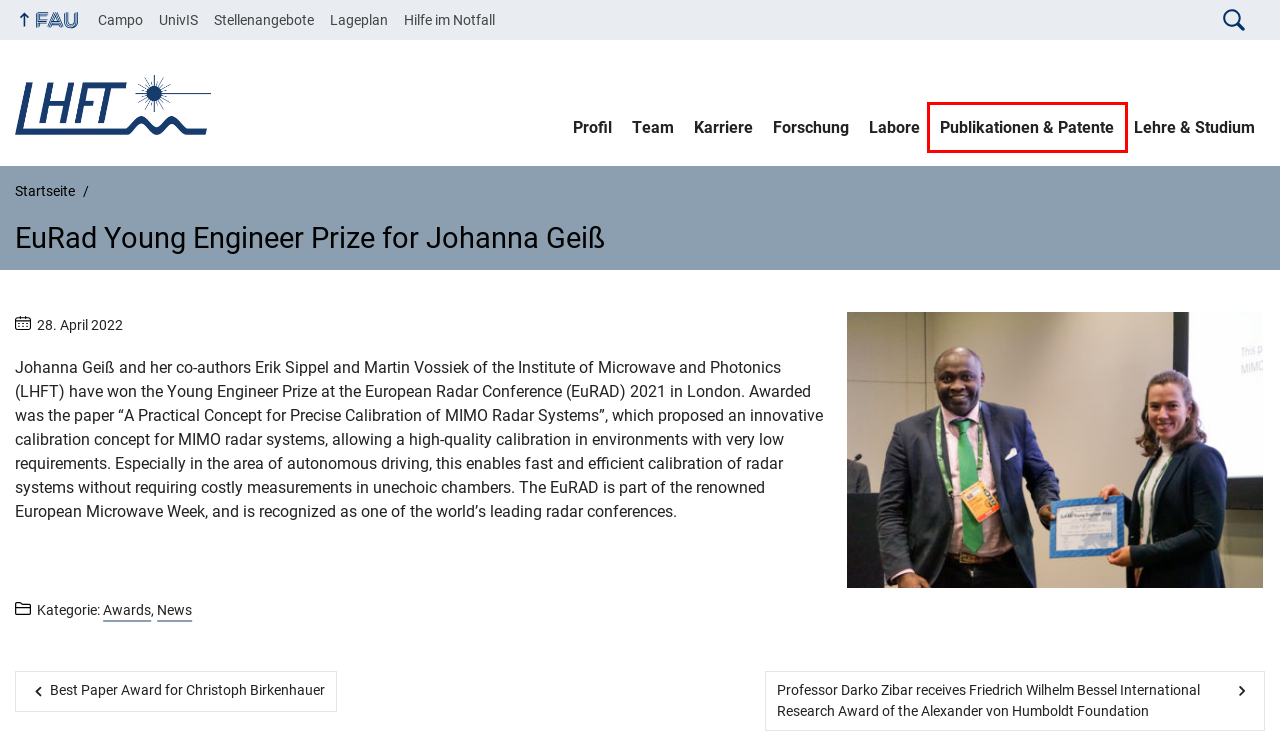Observe the screenshot of a webpage with a red bounding box highlighting an element. Choose the webpage description that accurately reflects the new page after the element within the bounding box is clicked. Here are the candidates:
A. Herzlich Willkommen an der FAU Erlangen-Nürnberg
B. News – Lehrstuhl für Hochfrequenztechnik
C. Team – Lehrstuhl für Hochfrequenztechnik
D. FAU Jobs - Stellenangebote der Friedrich-Alexander-Universität Erlangen-Nürnberg
E. Labore – Lehrstuhl für Hochfrequenztechnik
F. Profil – Lehrstuhl für Hochfrequenztechnik
G. Mein Portal
		 -
 campo.fau.de
H. Publikationen & Patente – Lehrstuhl für Hochfrequenztechnik

H